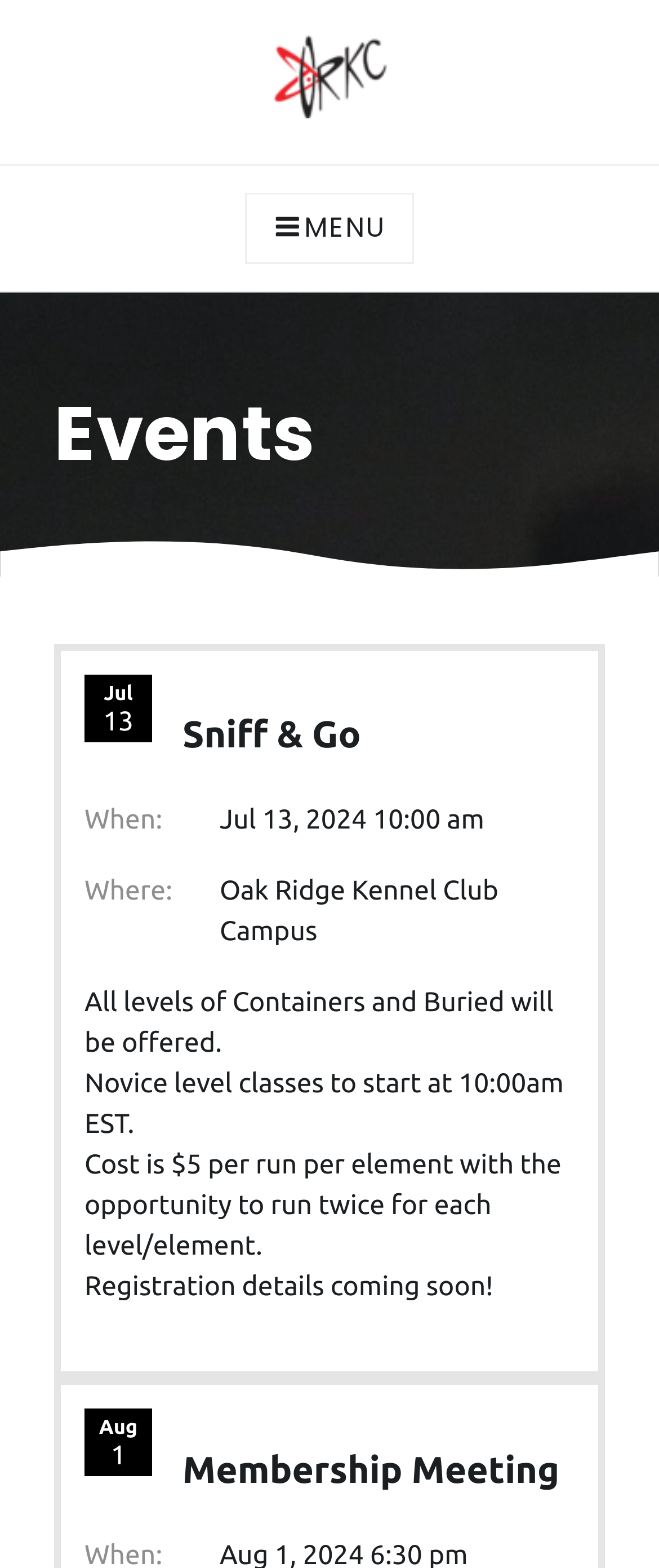Determine the bounding box for the described UI element: "Oak Ridge Kennel Club".

[0.0, 0.084, 0.722, 0.114]